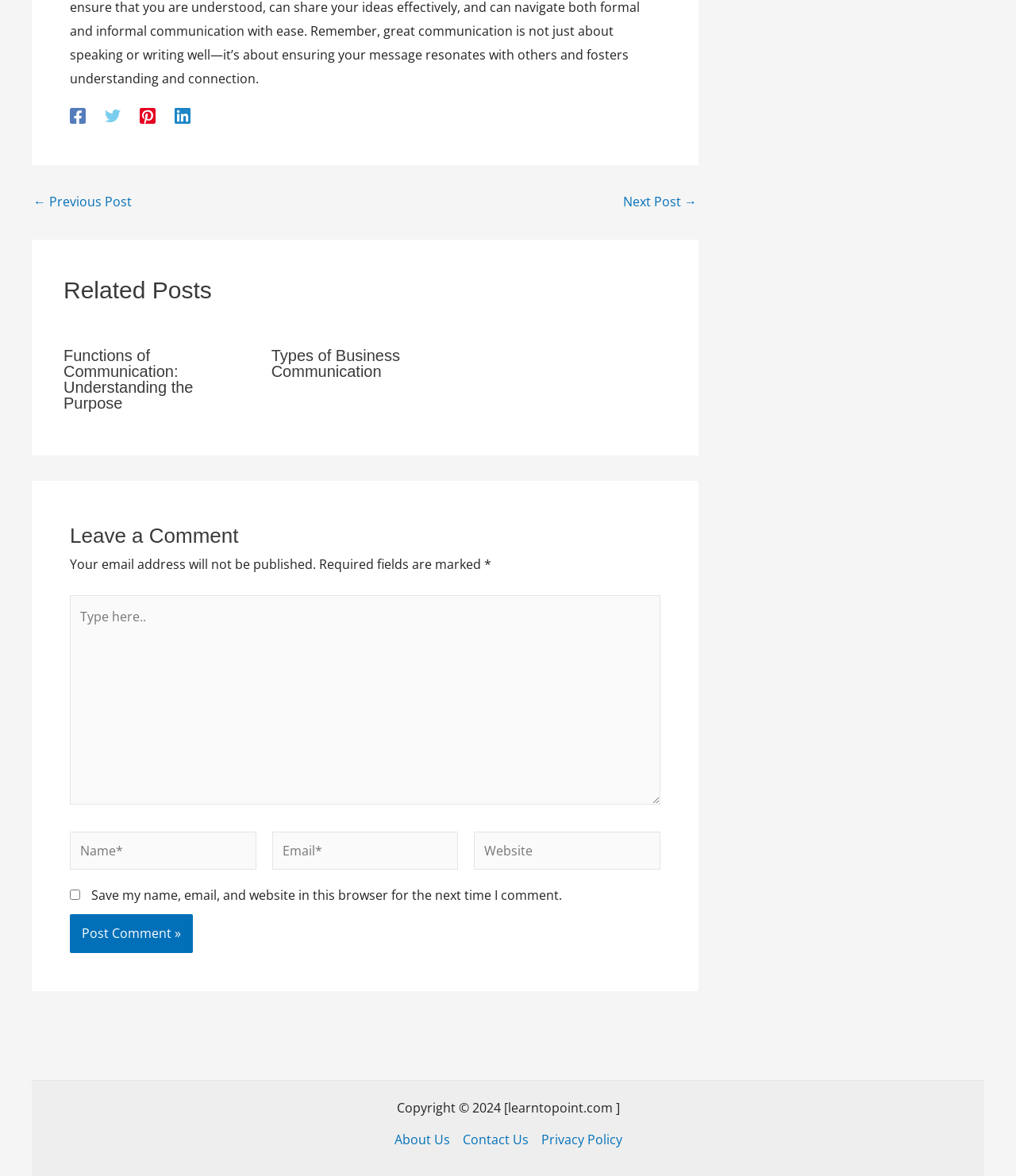Provide a short, one-word or phrase answer to the question below:
How many links are available in the site navigation?

3